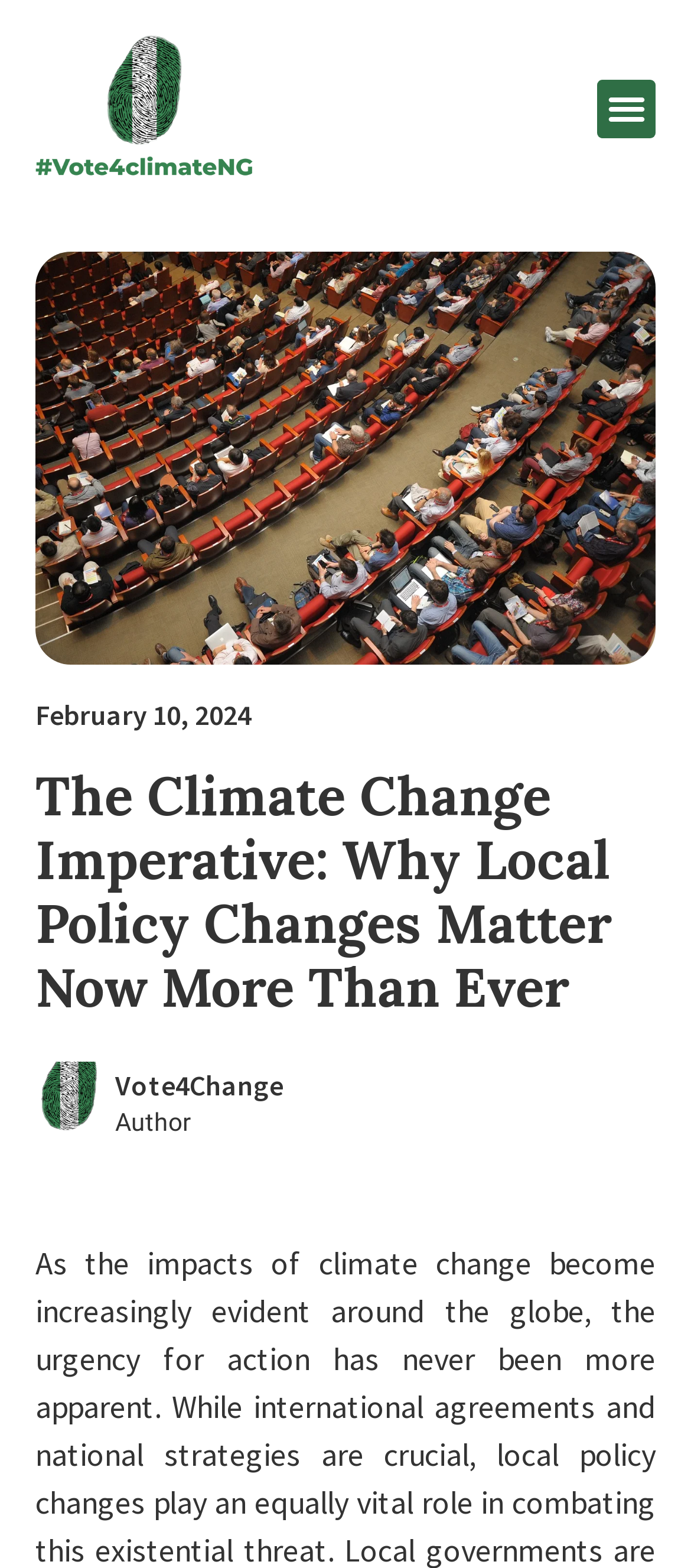What is the position of the menu toggle button?
Carefully analyze the image and provide a detailed answer to the question.

I analyzed the bounding box coordinates of the button element with the text 'Menu Toggle' and found that it is located at the top right corner of the webpage.